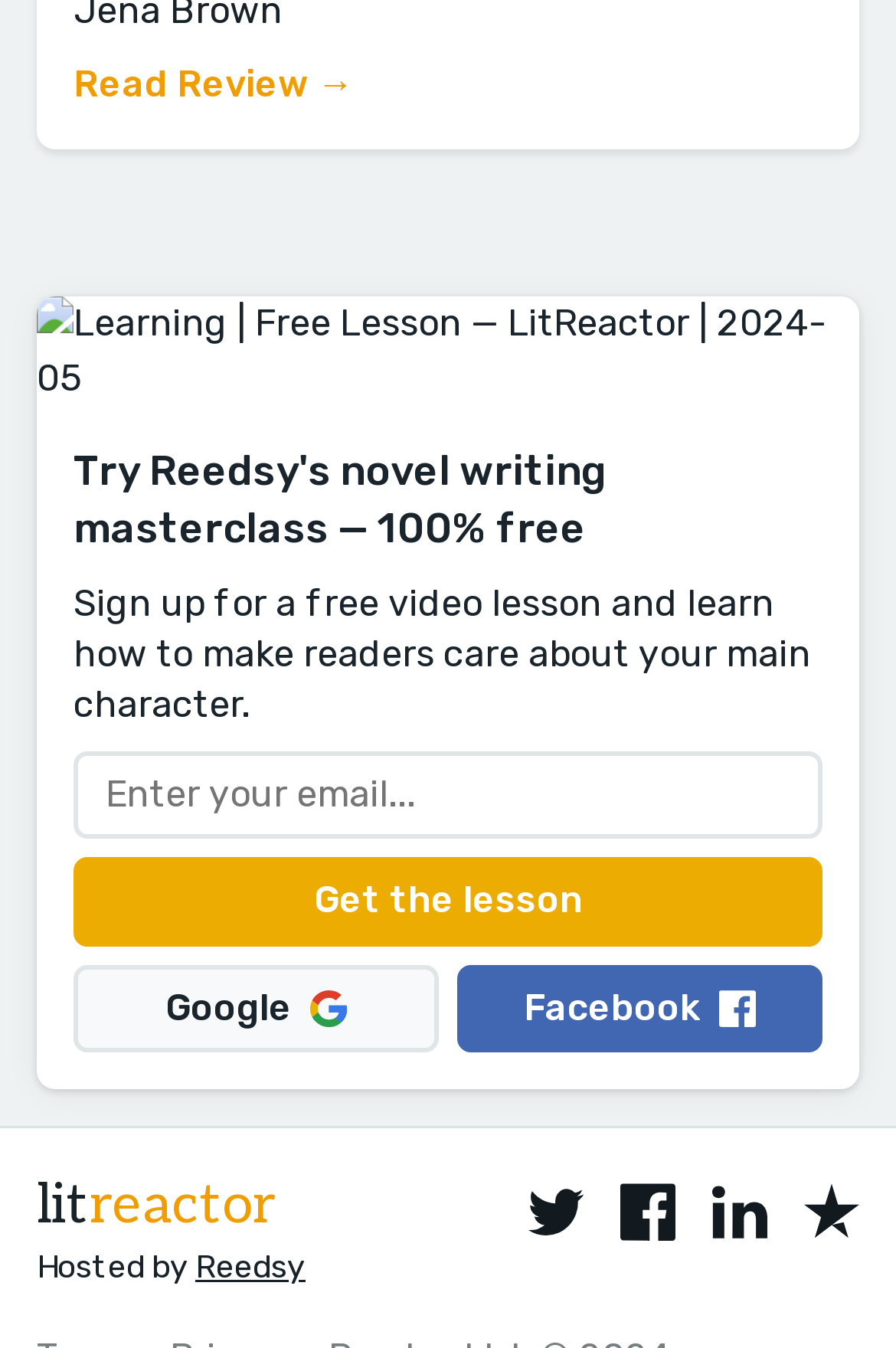Kindly determine the bounding box coordinates for the clickable area to achieve the given instruction: "Click the 'Facebook' link".

[0.51, 0.715, 0.918, 0.781]